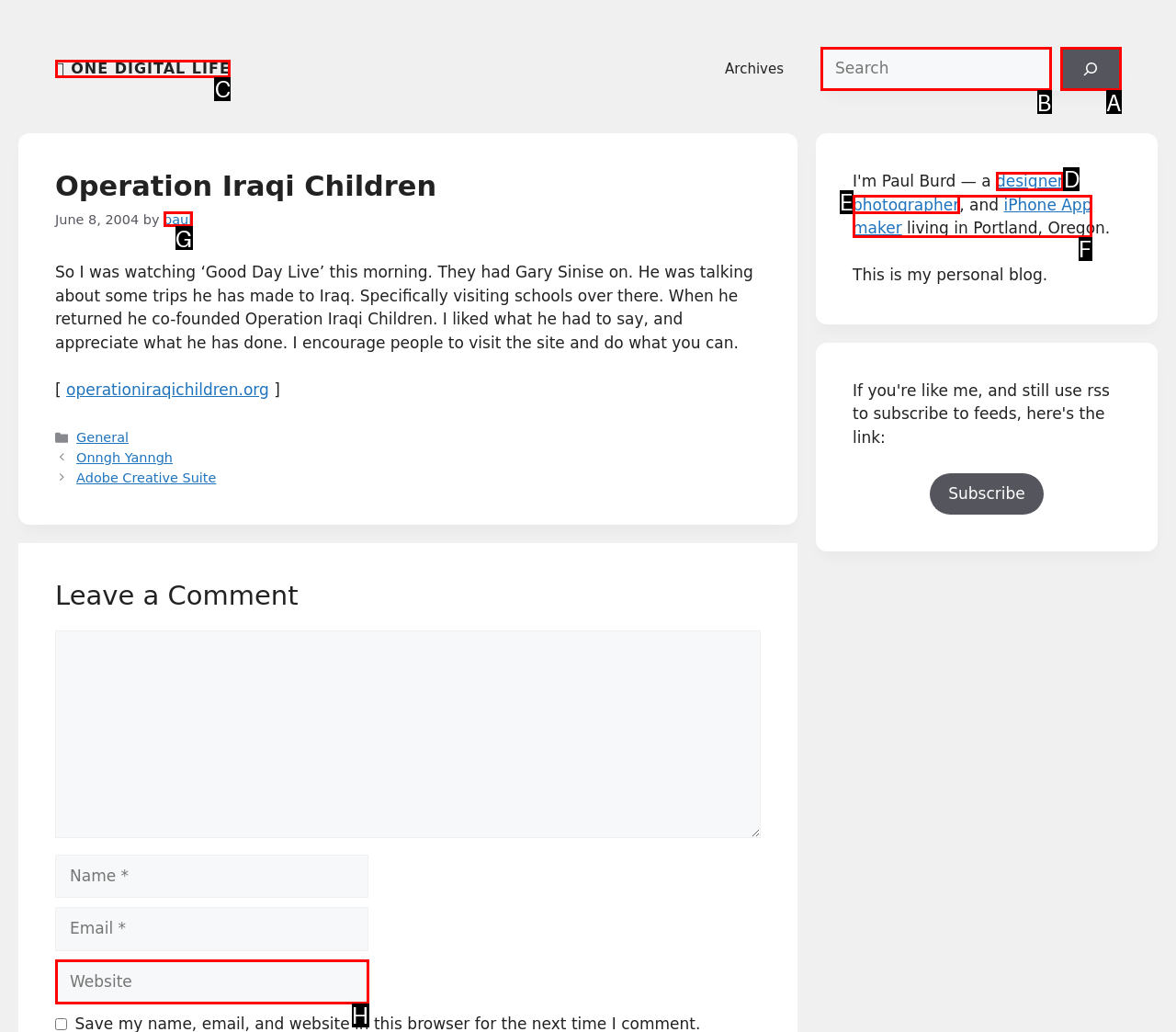Among the marked elements in the screenshot, which letter corresponds to the UI element needed for the task: Search for something?

B